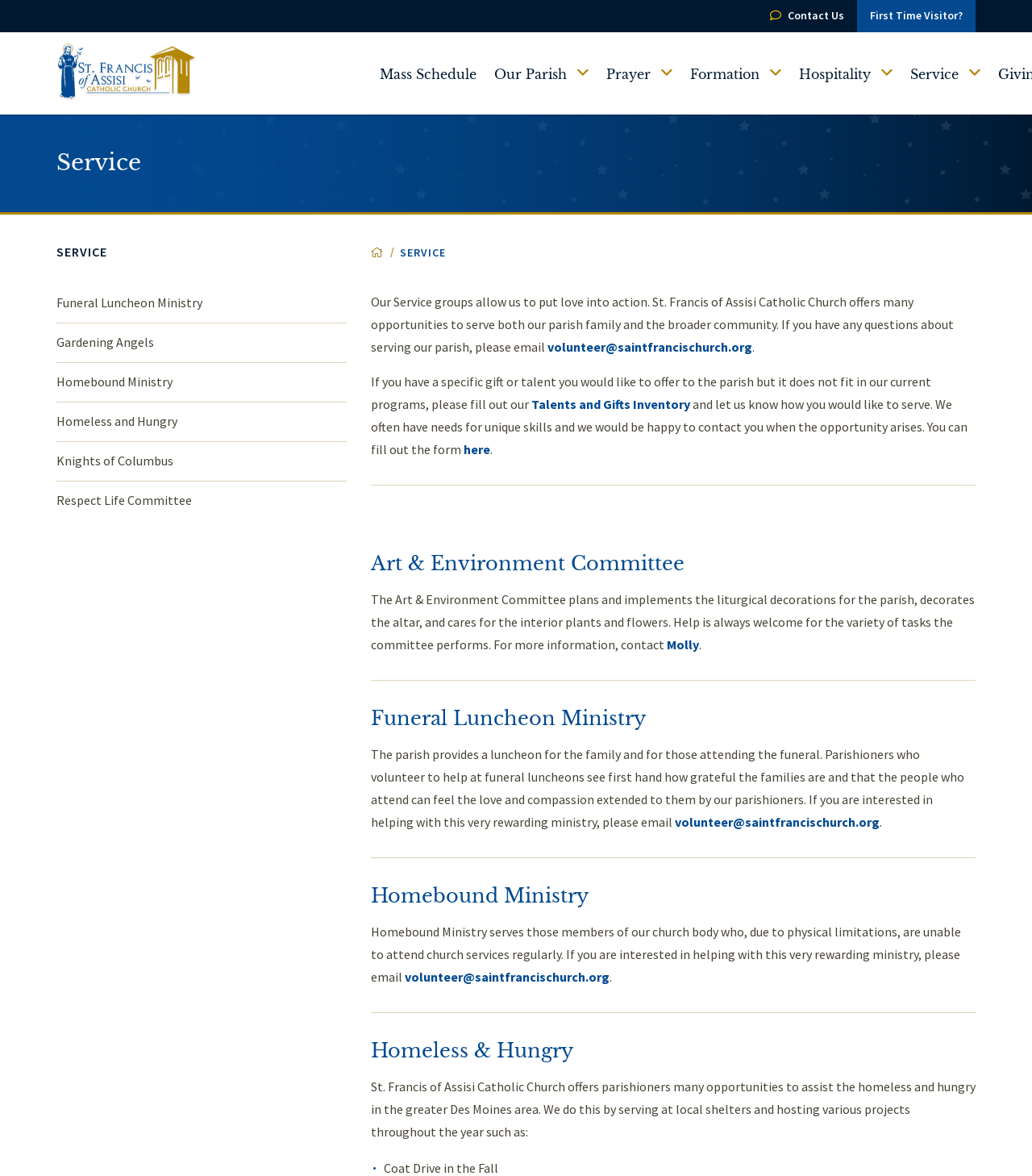Locate the bounding box of the UI element described by: "Gardening Angels" in the given webpage screenshot.

[0.055, 0.284, 0.149, 0.298]